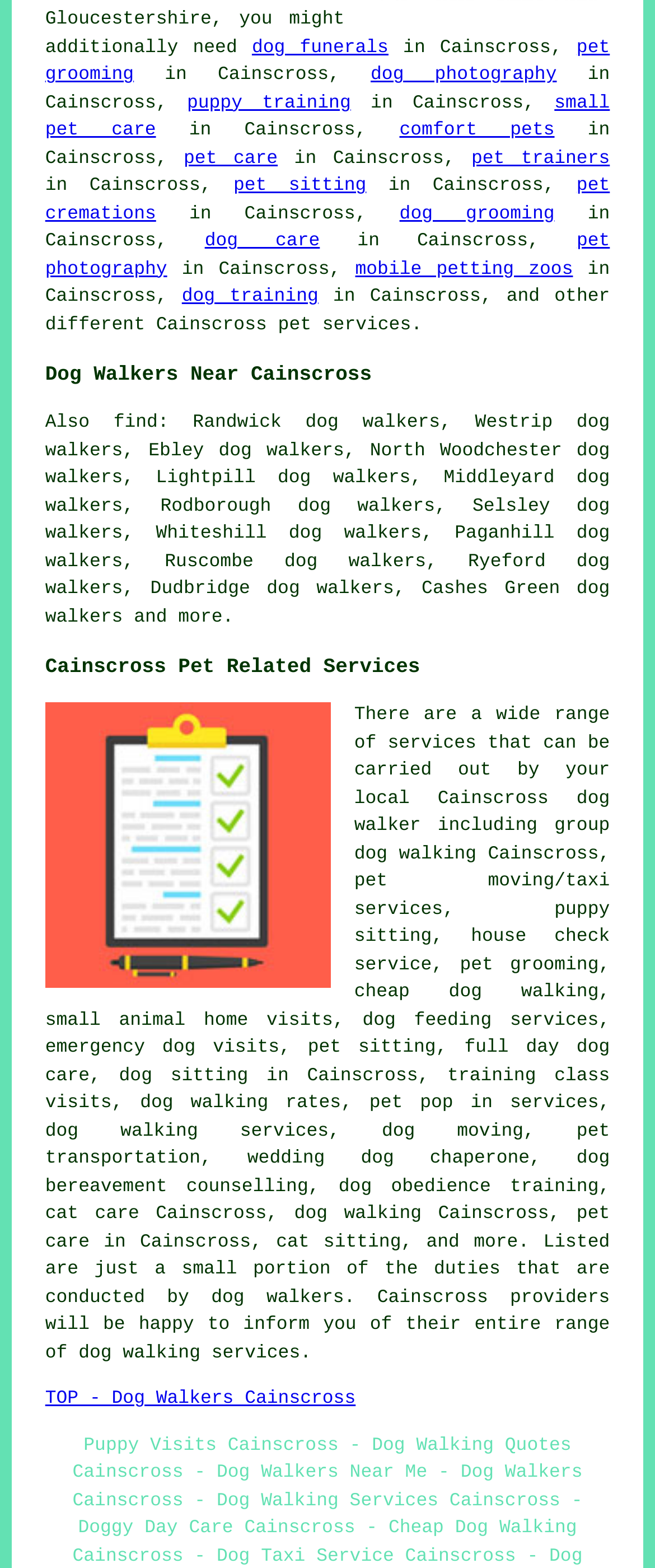Please provide a one-word or phrase answer to the question: 
What is the purpose of the webpage?

To find pet services